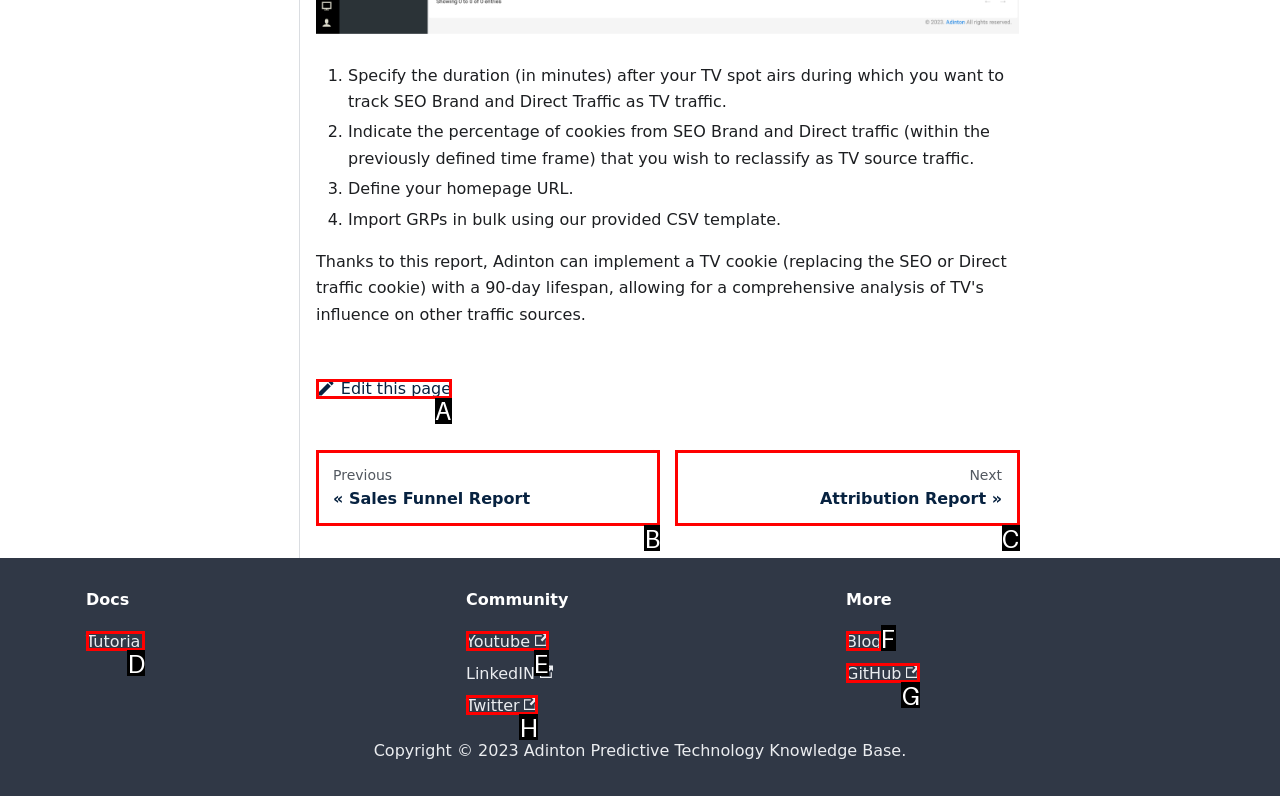Select the option that aligns with the description: NextAttribution Report
Respond with the letter of the correct choice from the given options.

C